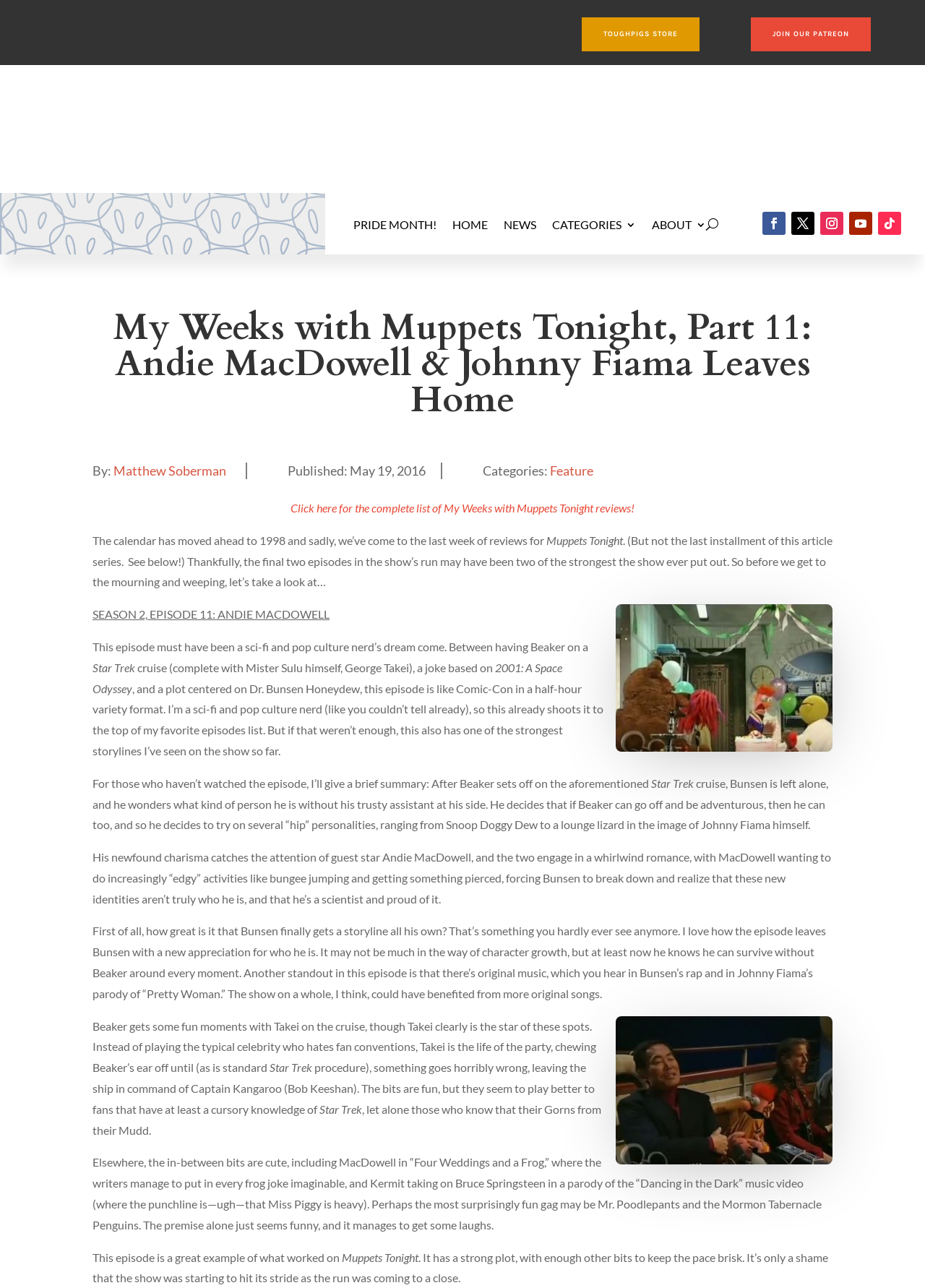From the element description: "Home", extract the bounding box coordinates of the UI element. The coordinates should be expressed as four float numbers between 0 and 1, in the order [left, top, right, bottom].

[0.489, 0.151, 0.527, 0.198]